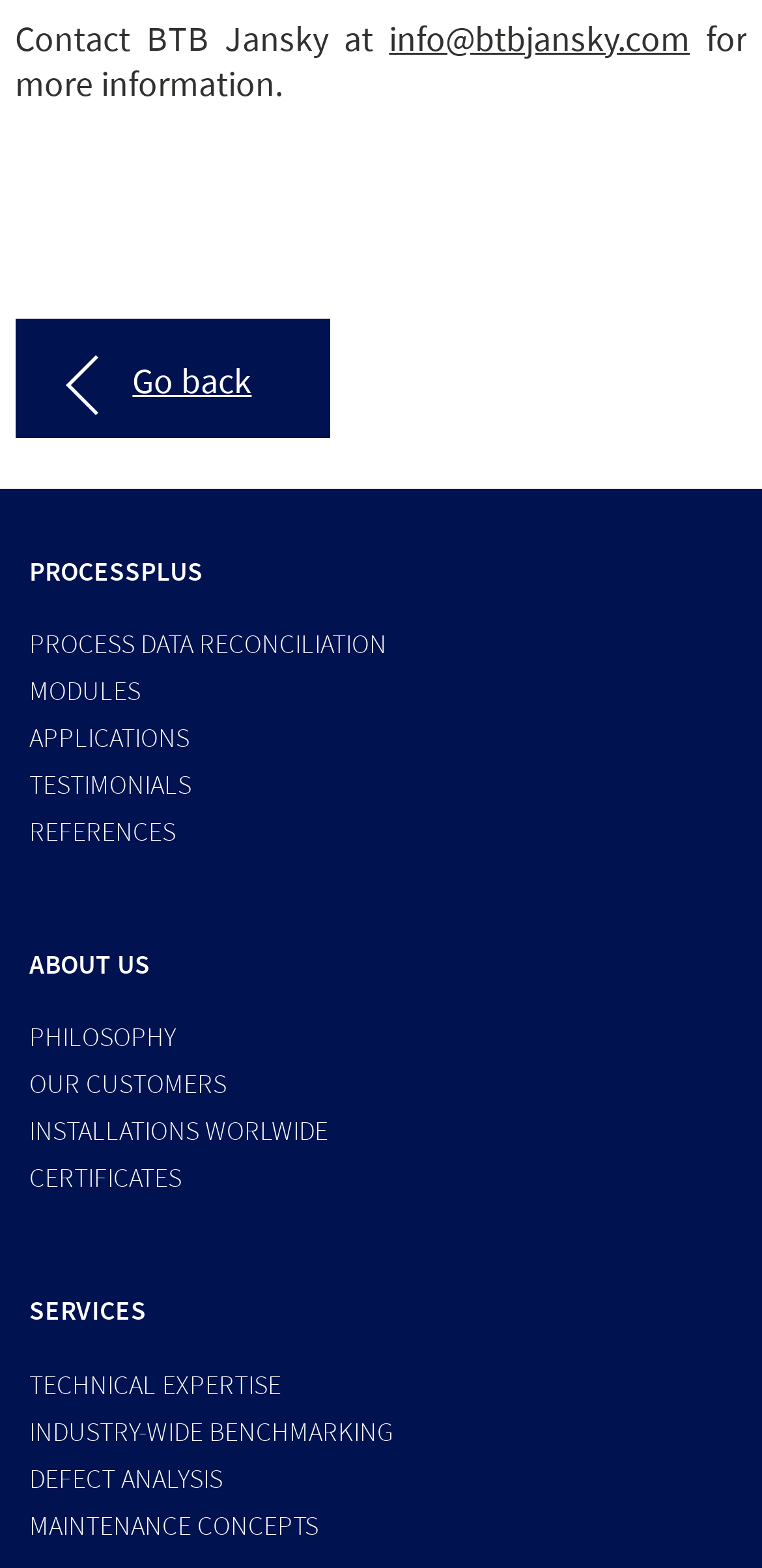How many links are there under 'ABOUT US'?
From the screenshot, provide a brief answer in one word or phrase.

4